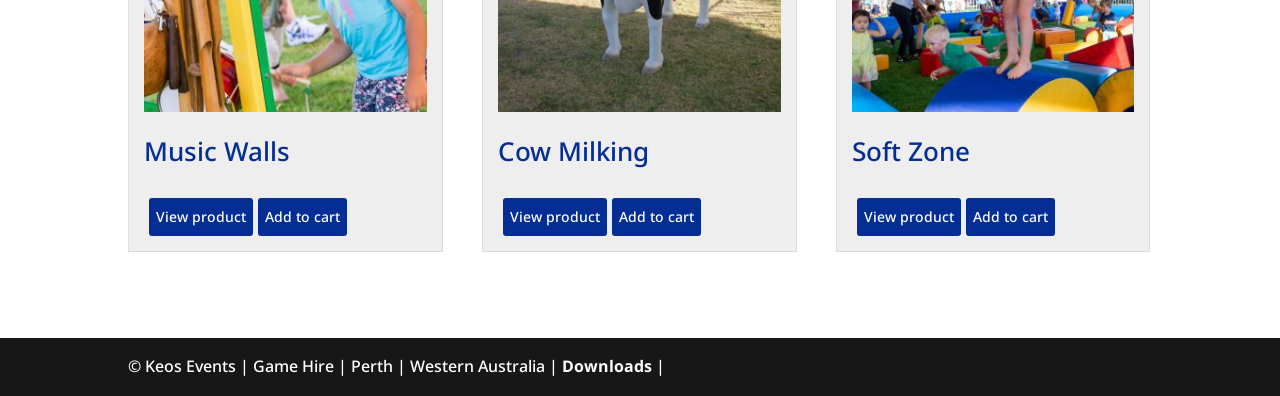What is the purpose of the 'Add to cart' links?
Analyze the image and provide a thorough answer to the question.

The 'Add to cart' links are provided next to each product, suggesting that their purpose is to allow users to add the corresponding products to their shopping cart.